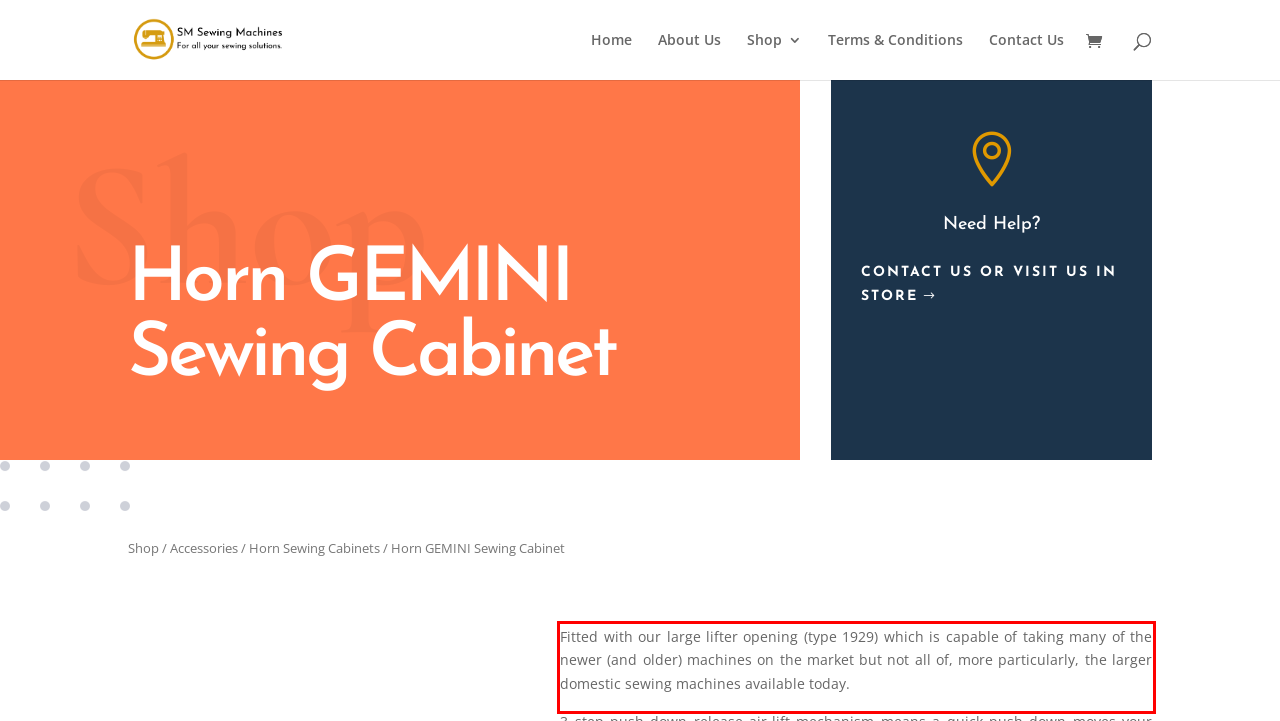Please examine the webpage screenshot containing a red bounding box and use OCR to recognize and output the text inside the red bounding box.

Fitted with our large lifter opening (type 1929) which is capable of taking many of the newer (and older) machines on the market but not all of, more particularly, the larger domestic sewing machines available today.